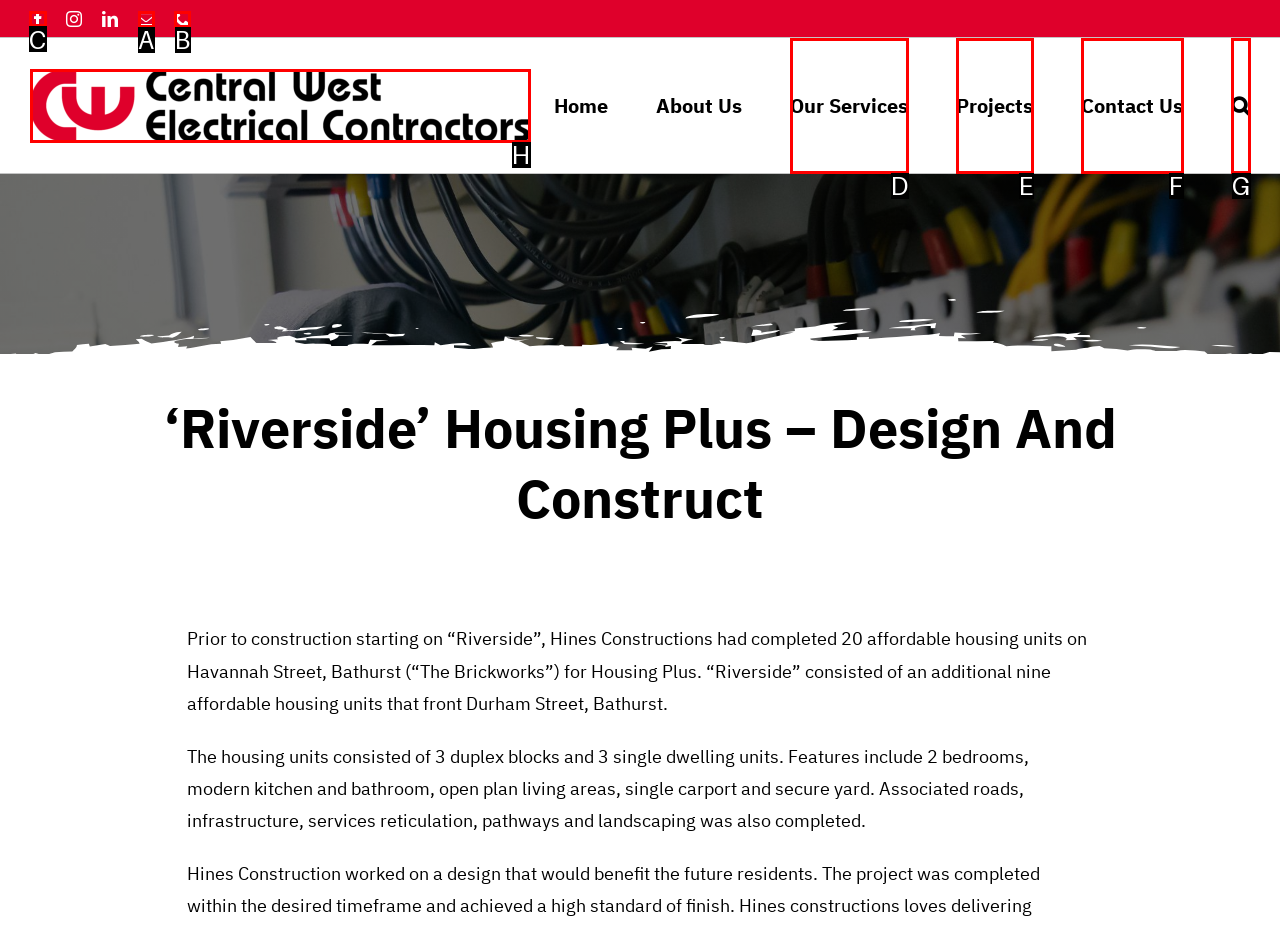Indicate the HTML element that should be clicked to perform the task: Click Facebook Reply with the letter corresponding to the chosen option.

C